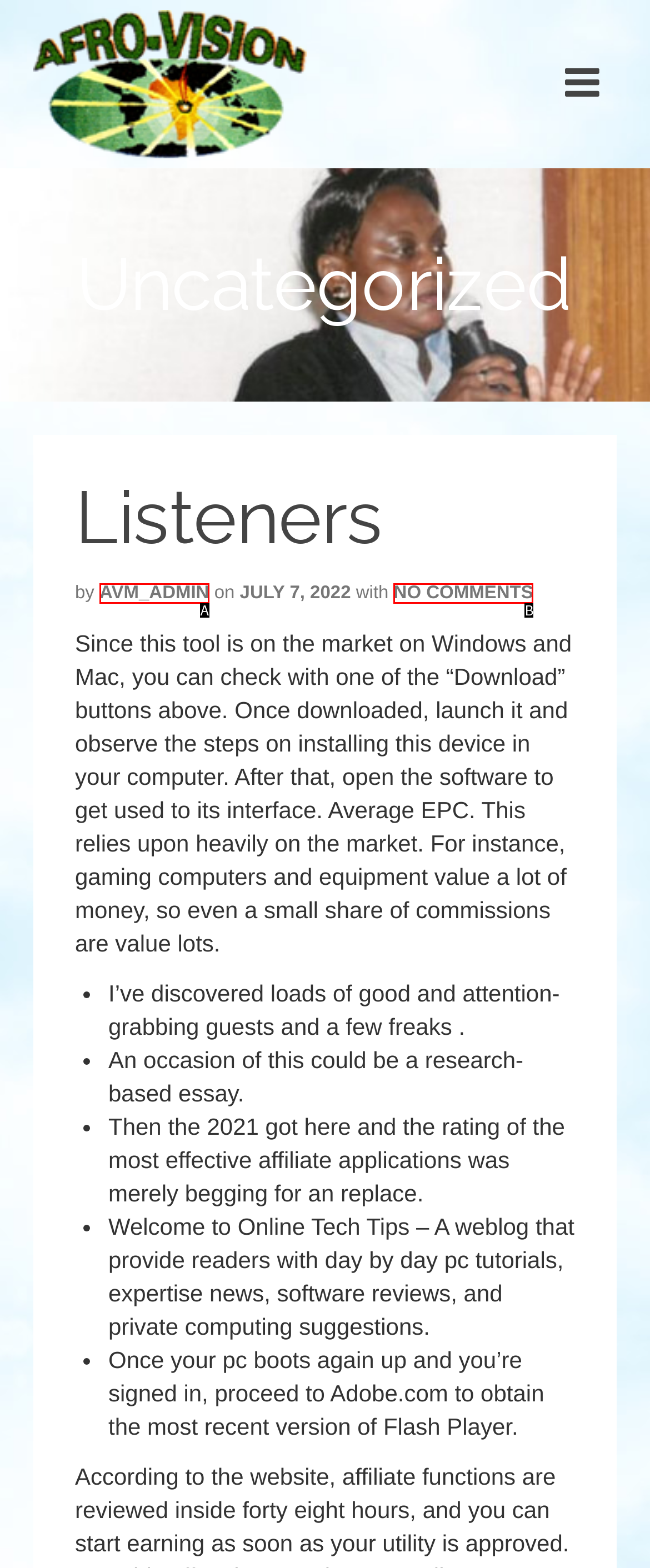Determine which HTML element matches the given description: No Comments. Provide the corresponding option's letter directly.

B